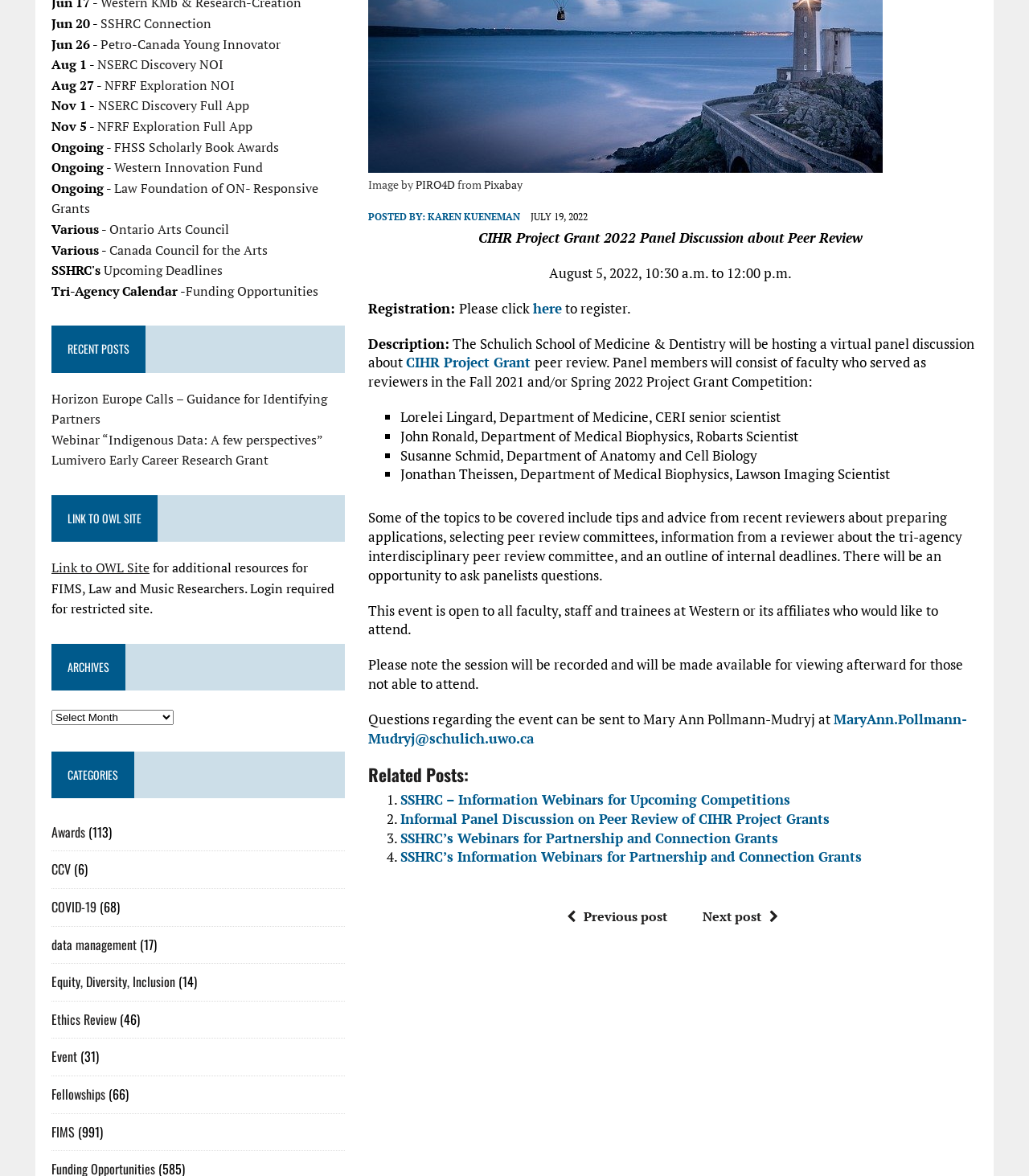From the element description Banff National Park, predict the bounding box coordinates of the UI element. The coordinates must be specified in the format (top-left x, top-left y, bottom-right x, bottom-right y) and should be within the 0 to 1 range.

None